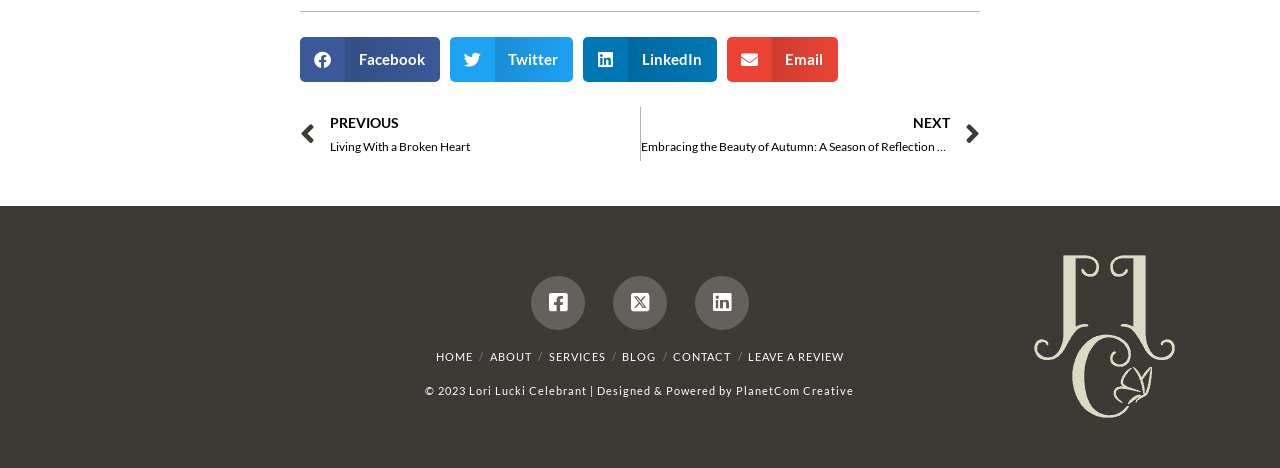Locate the bounding box coordinates of the element that should be clicked to execute the following instruction: "Visit the home page".

[0.34, 0.747, 0.369, 0.775]